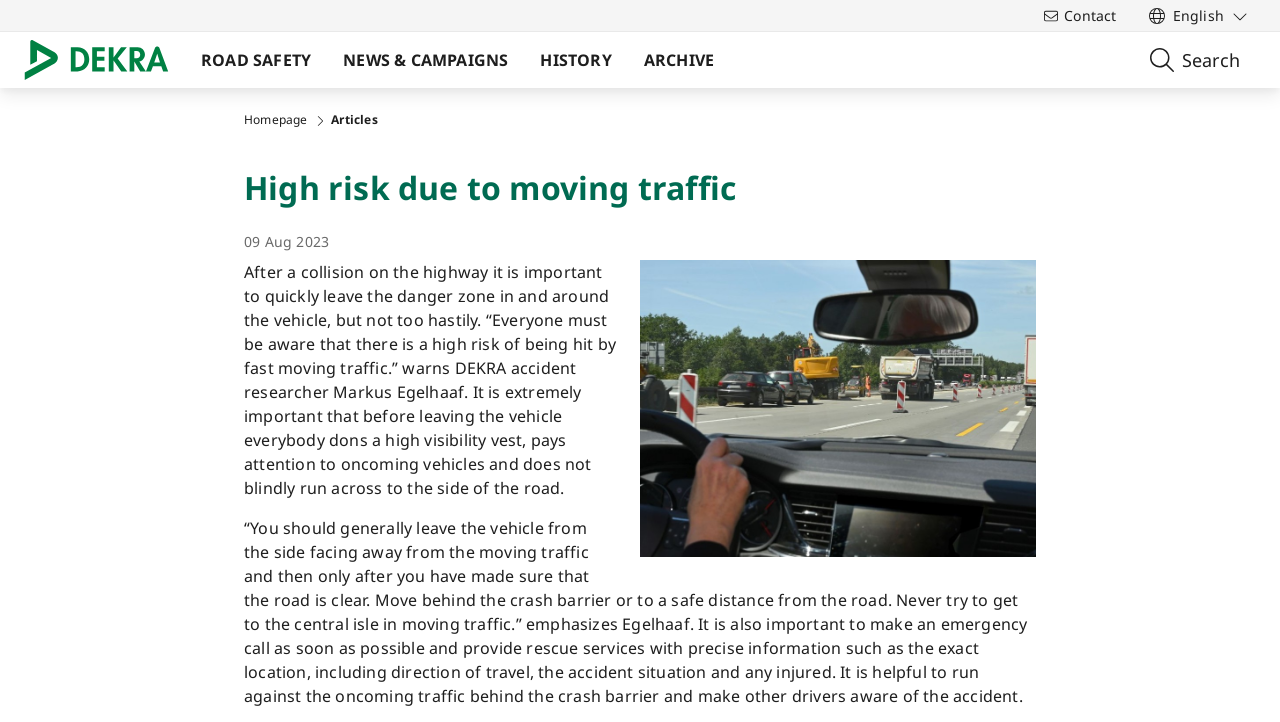What should you do as soon as possible after a collision?
Carefully analyze the image and provide a detailed answer to the question.

According to the article, it is important to make an emergency call as soon as possible after a collision on the highway. This is to provide rescue services with precise information about the accident, including the exact location, direction of travel, and any injuries.